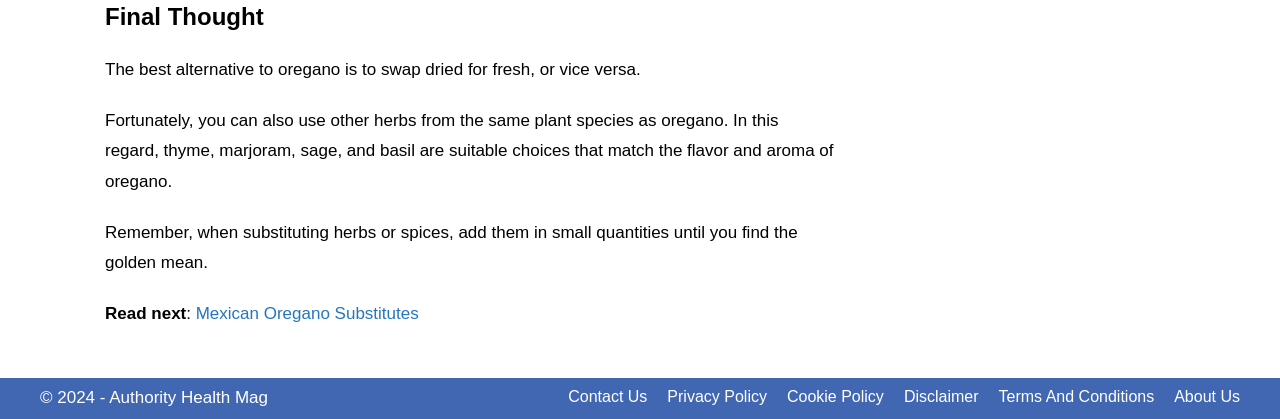Answer the question using only one word or a concise phrase: What is the topic of the main text?

Oregano substitutes